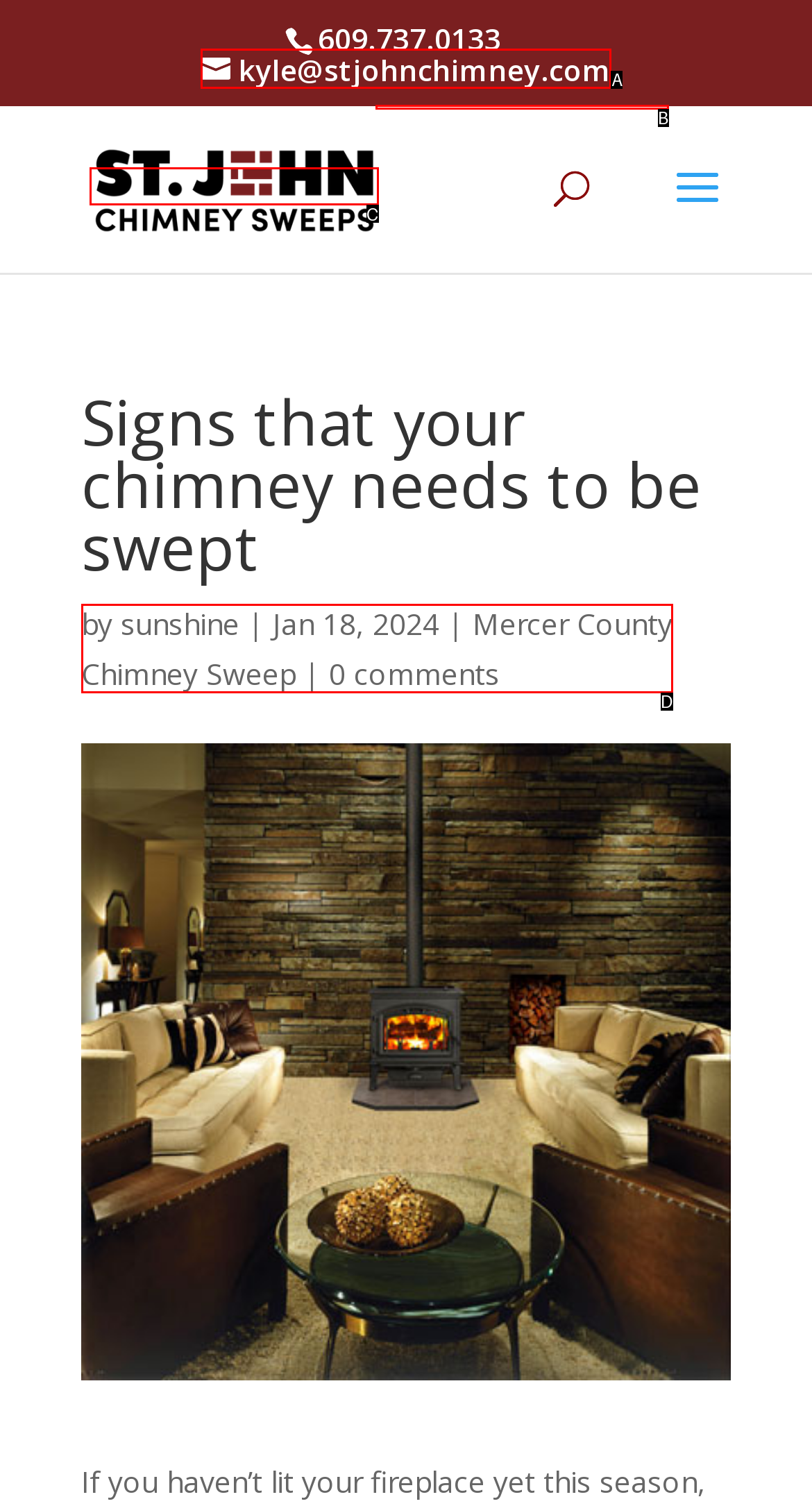From the given choices, indicate the option that best matches: Mercer County Chimney Sweep
State the letter of the chosen option directly.

D